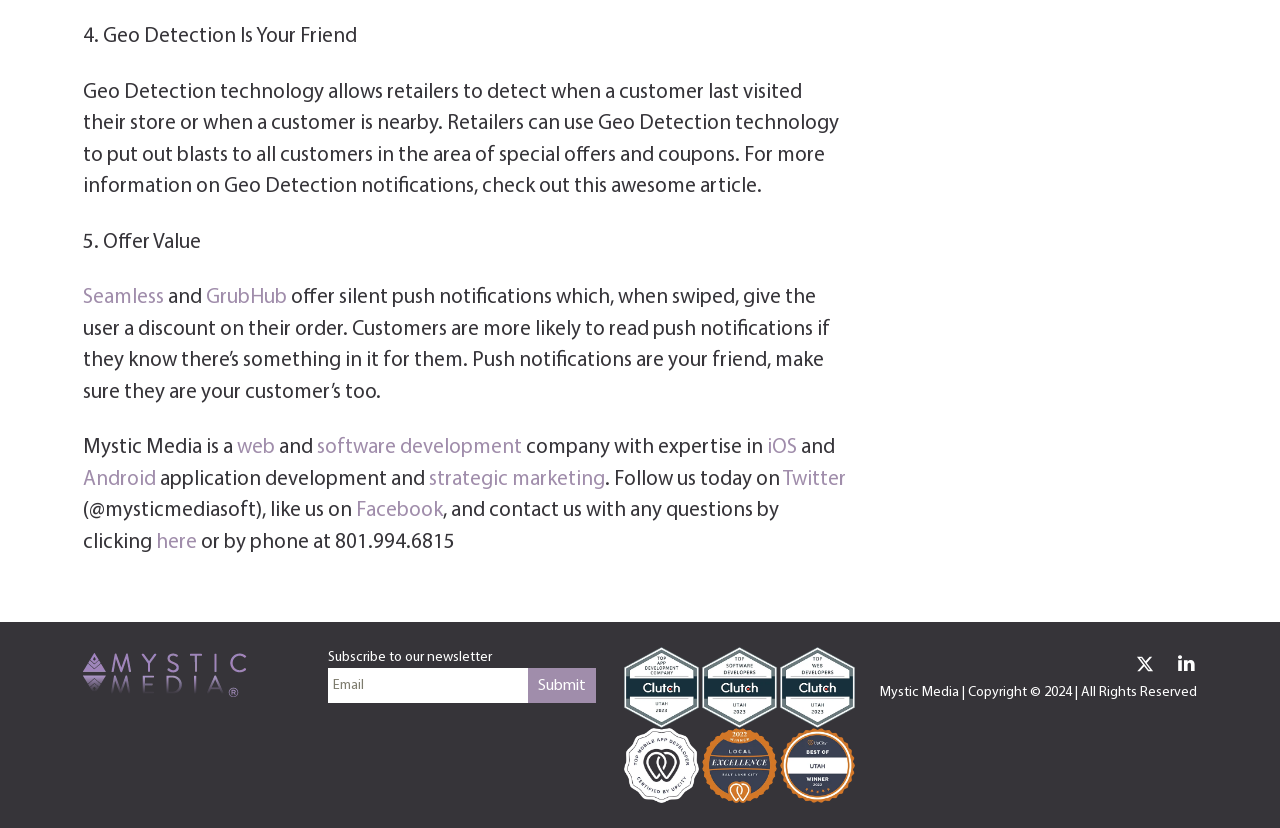Answer the question below with a single word or a brief phrase: 
What can I do with my email on this webpage?

Subscribe to the newsletter